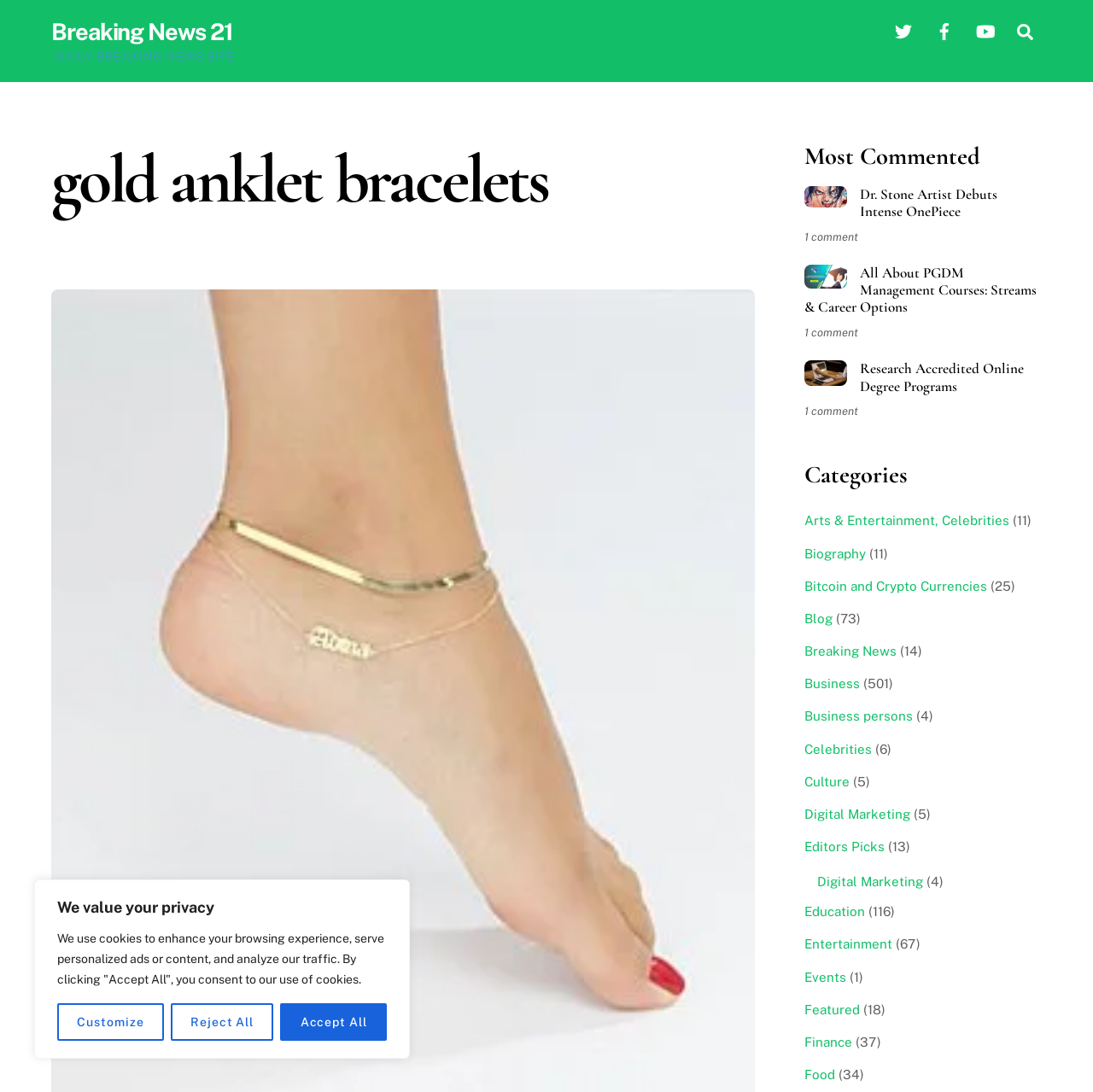Using the provided element description, identify the bounding box coordinates as (top-left x, top-left y, bottom-right x, bottom-right y). Ensure all values are between 0 and 1. Description: Arts & Entertainment, Celebrities

[0.736, 0.47, 0.923, 0.484]